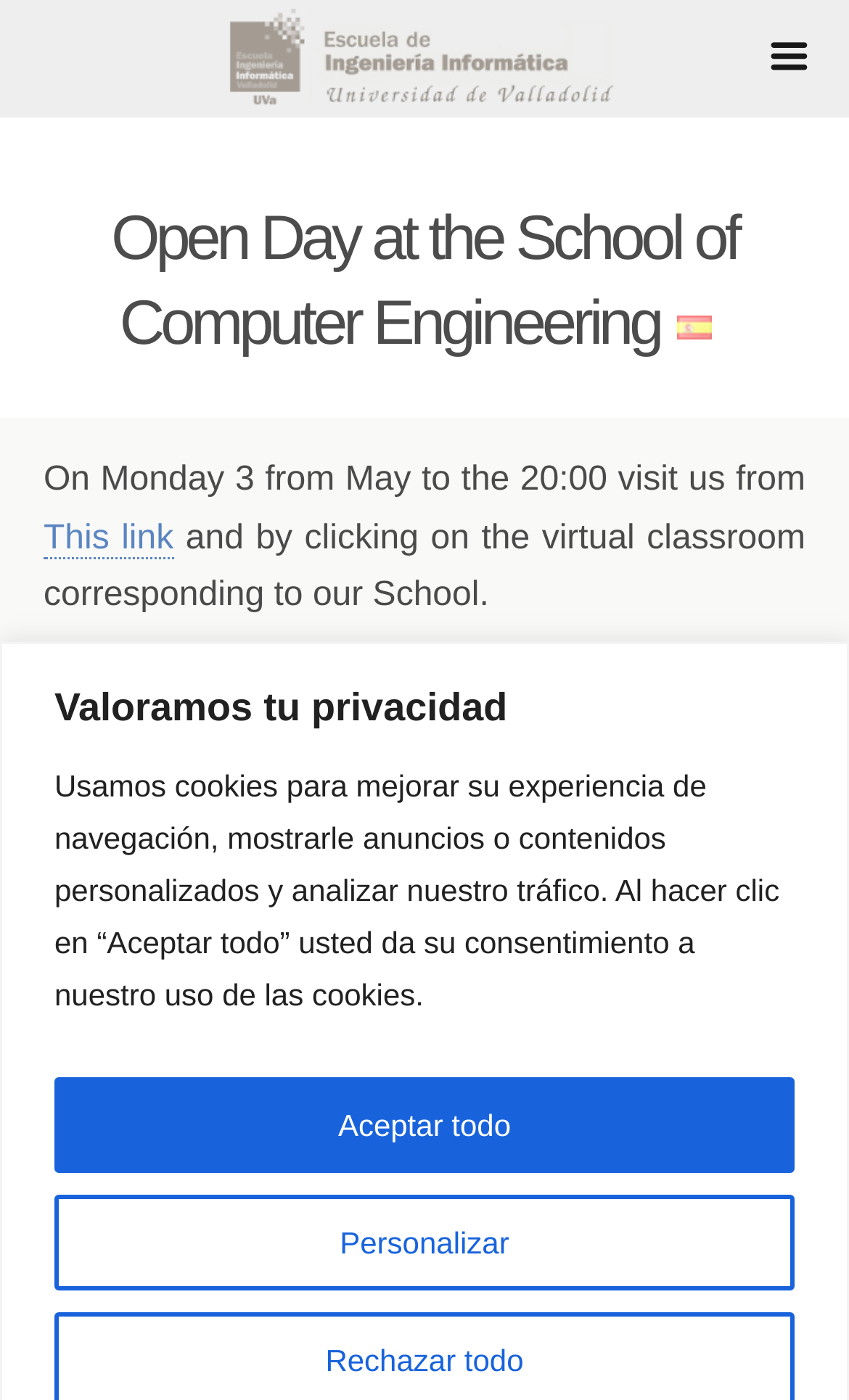Generate a comprehensive caption for the webpage you are viewing.

The webpage appears to be an event page for an Open Day at the School of Computer Engineering. At the top of the page, there is a logo image that spans almost the entire width of the page. Below the logo, there is a heading that reads "Open Day at the School of Computer Engineering Español" in a prominent font size.

To the right of the heading, there is a link to switch the language to Español, accompanied by a small flag icon. On the top-right corner of the page, there is a section related to privacy, with a heading "Valoramos tu privacidad" and two buttons, "Personalizar" and "Aceptar todo", placed one below the other.

The main content of the page starts with a paragraph of text that invites visitors to attend the Open Day event on Monday, 3rd of May at 20:00. The text also mentions that visitors can explore the virtual classroom corresponding to the School of Computer Engineering by clicking on a link. There are two links within the paragraph, one labeled "This link" and another without a label.

Overall, the page has a simple layout with a clear hierarchy of elements, making it easy to navigate and understand the content.